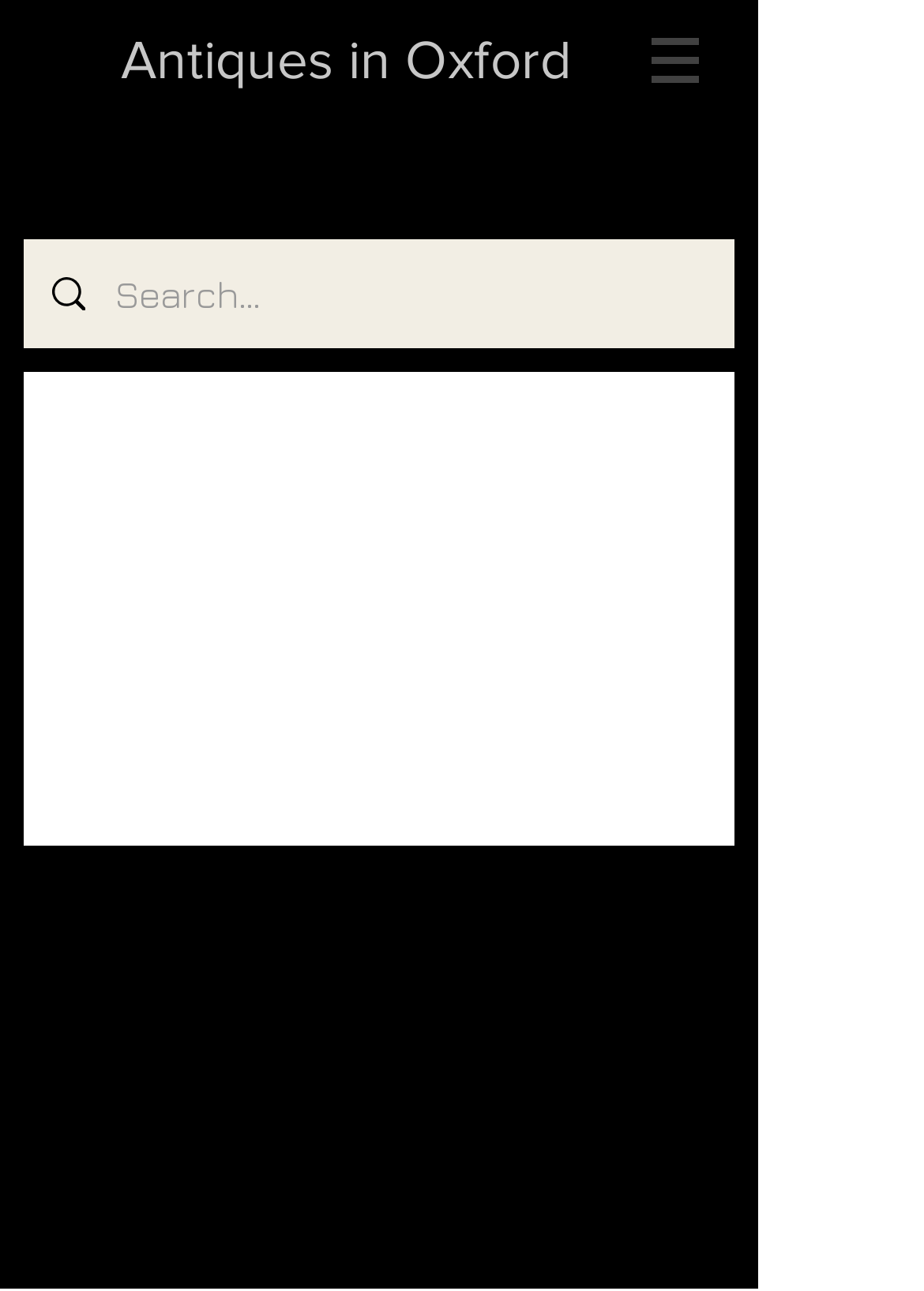What is the primary function of this webpage? Using the information from the screenshot, answer with a single word or phrase.

Showcasing antiques